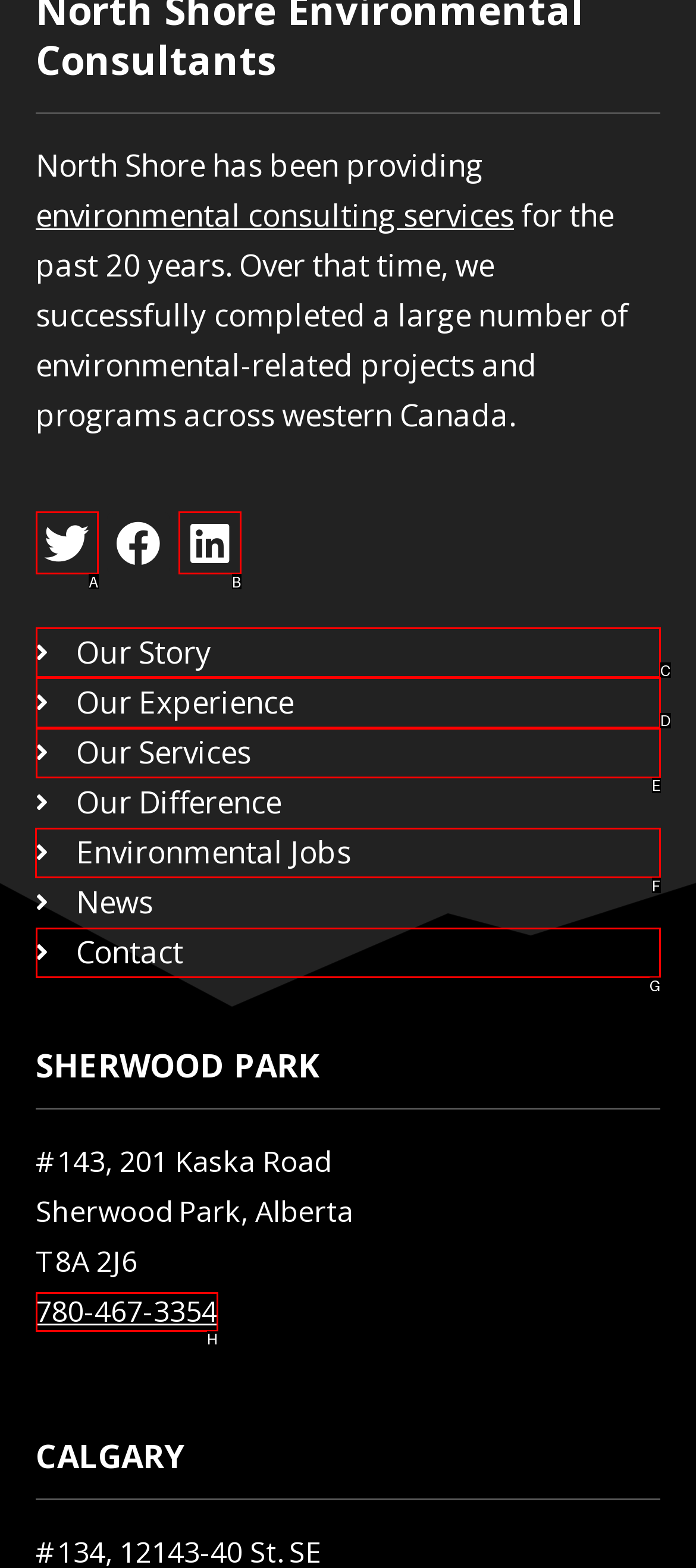Determine the correct UI element to click for this instruction: View Environmental Jobs. Respond with the letter of the chosen element.

F